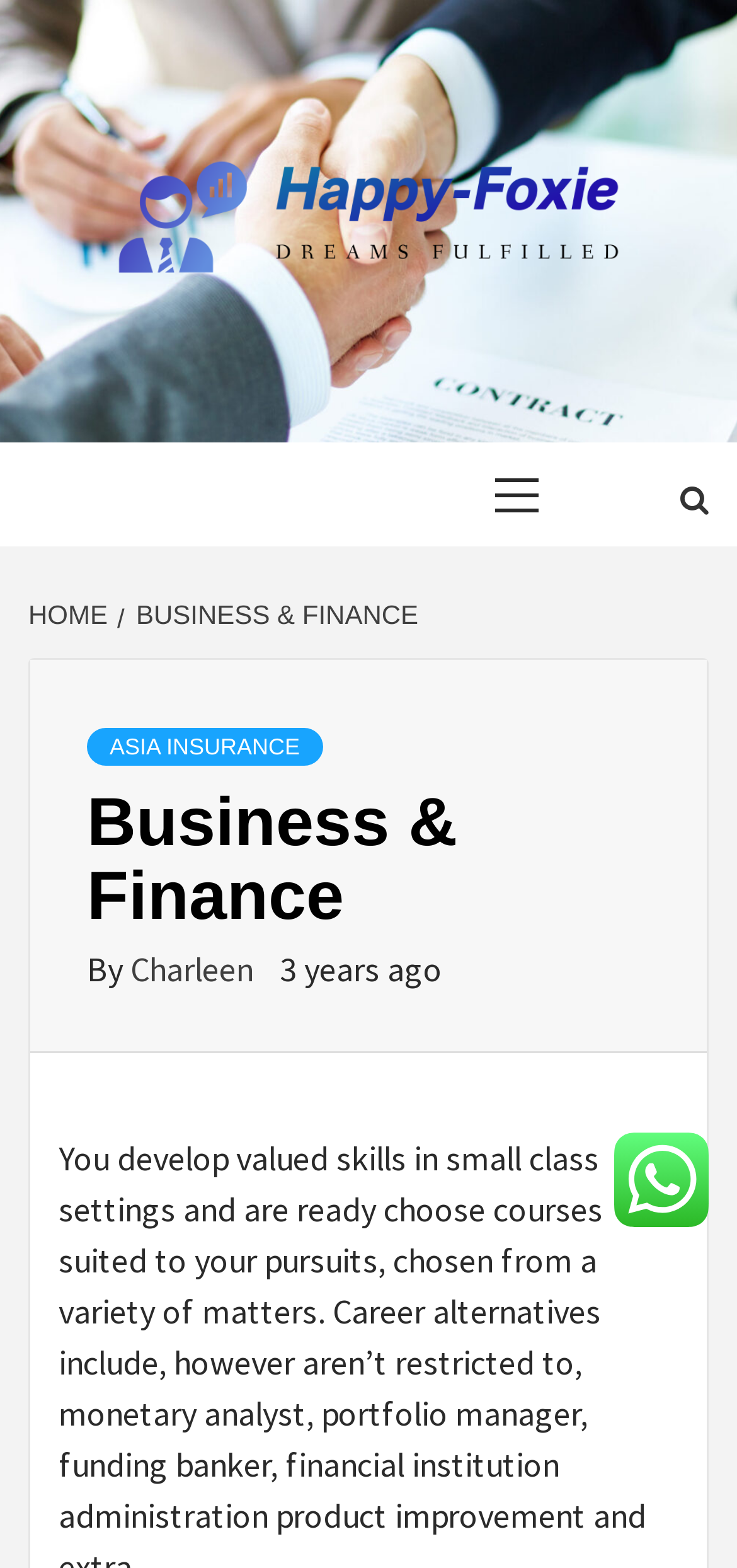Bounding box coordinates should be provided in the format (top-left x, top-left y, bottom-right x, bottom-right y) with all values between 0 and 1. Identify the bounding box for this UI element: Home

[0.038, 0.382, 0.159, 0.401]